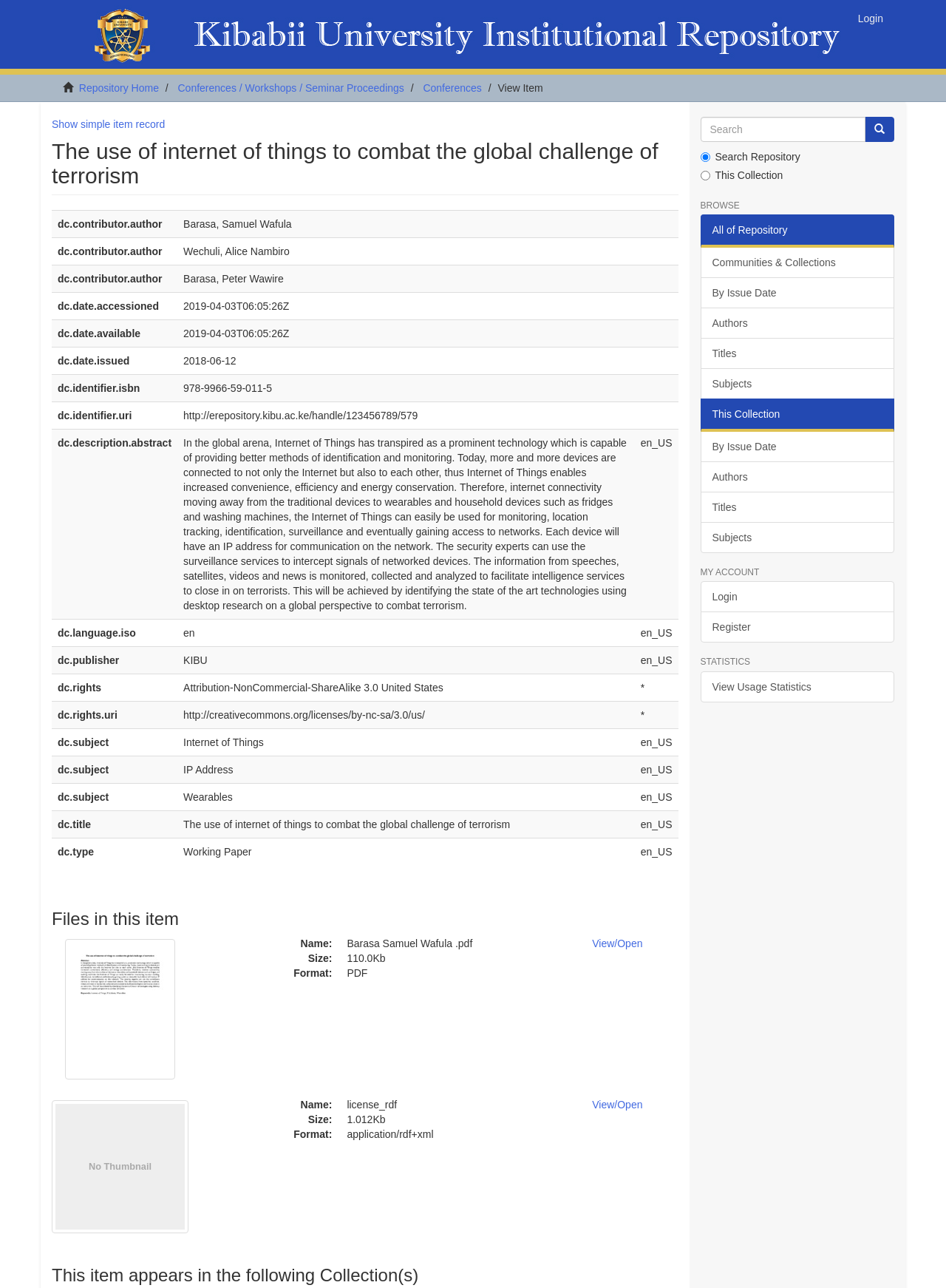Please provide a short answer using a single word or phrase for the question:
How many authors are listed?

3